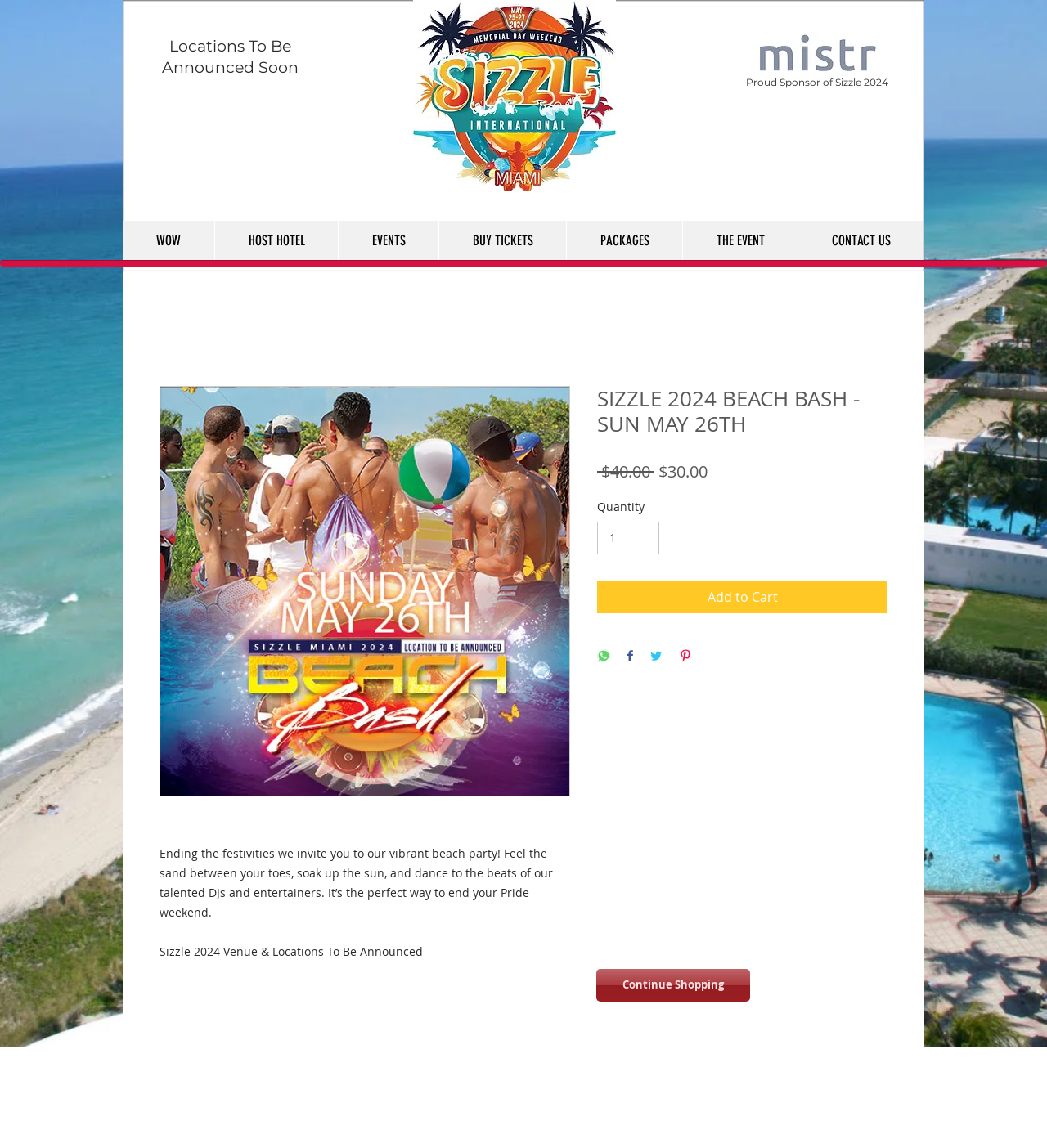Answer the question with a single word or phrase: 
How many navigation links are there?

7